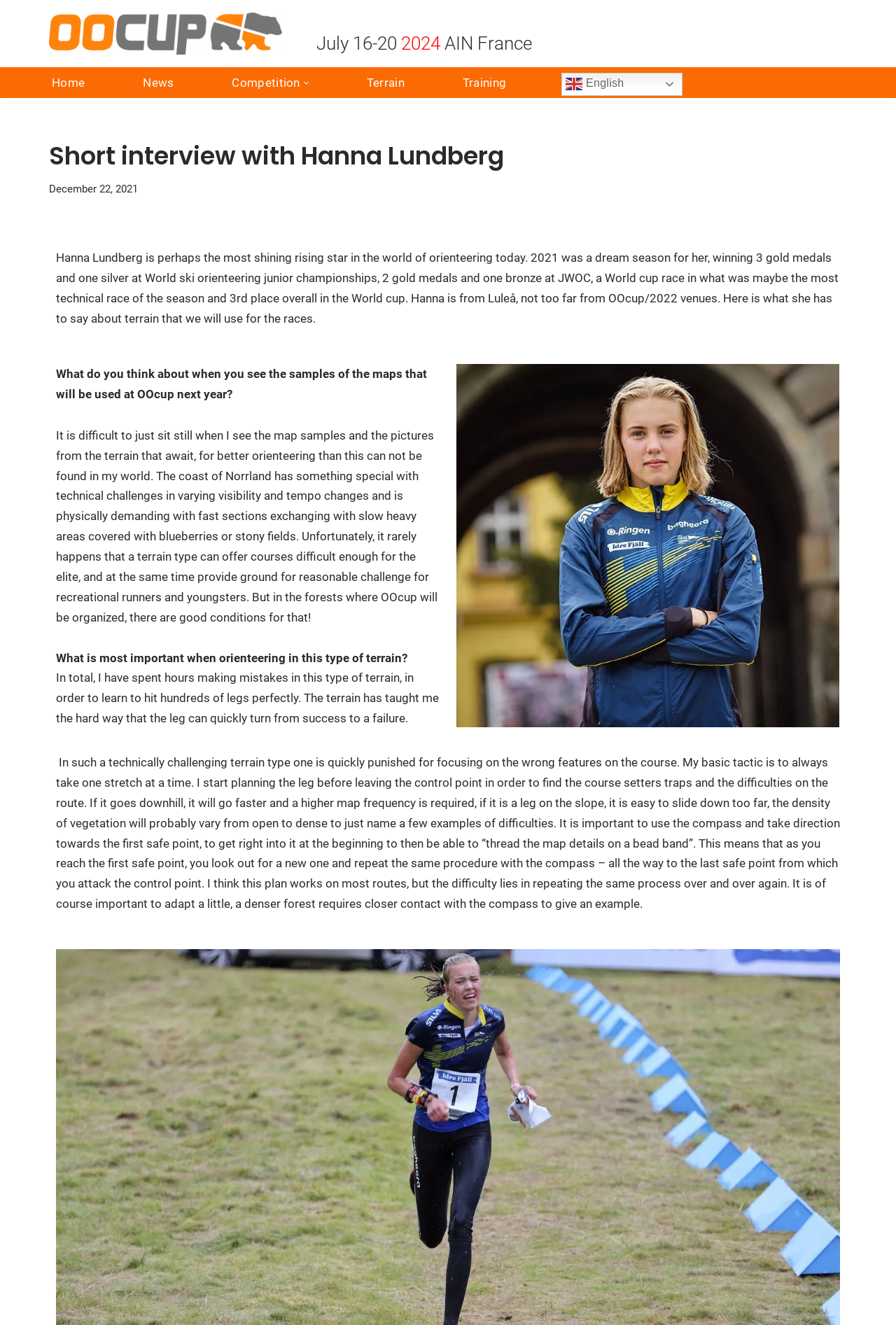Consider the image and give a detailed and elaborate answer to the question: 
What is the language of the webpage?

The webpage contains a link with the text 'en English' and an image of the English flag, which suggests that the language of the webpage is English.